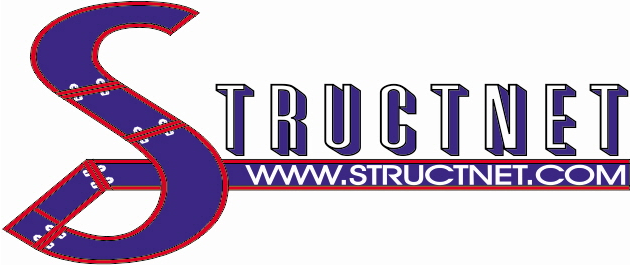What is the website address displayed below the logo?
Look at the image and answer the question using a single word or phrase.

www.structnet.com